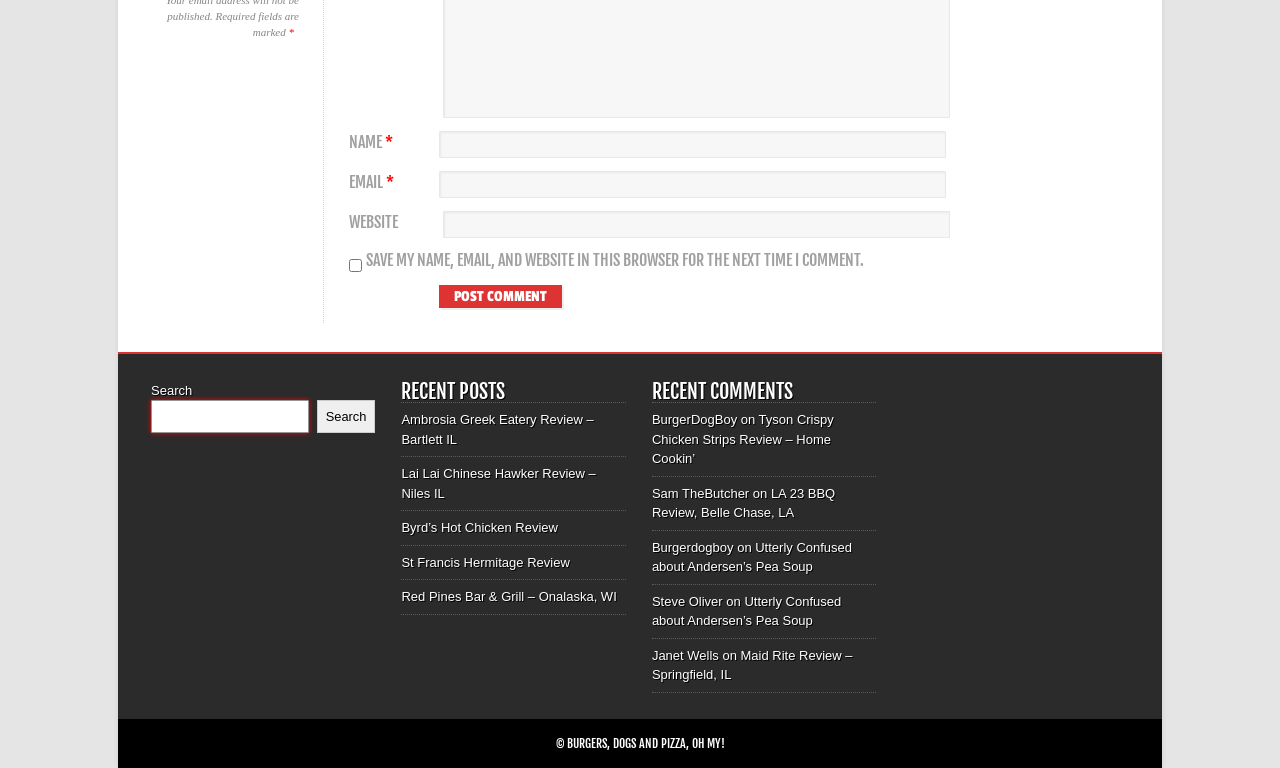Please specify the bounding box coordinates of the clickable region necessary for completing the following instruction: "Search for something". The coordinates must consist of four float numbers between 0 and 1, i.e., [left, top, right, bottom].

[0.118, 0.521, 0.241, 0.564]